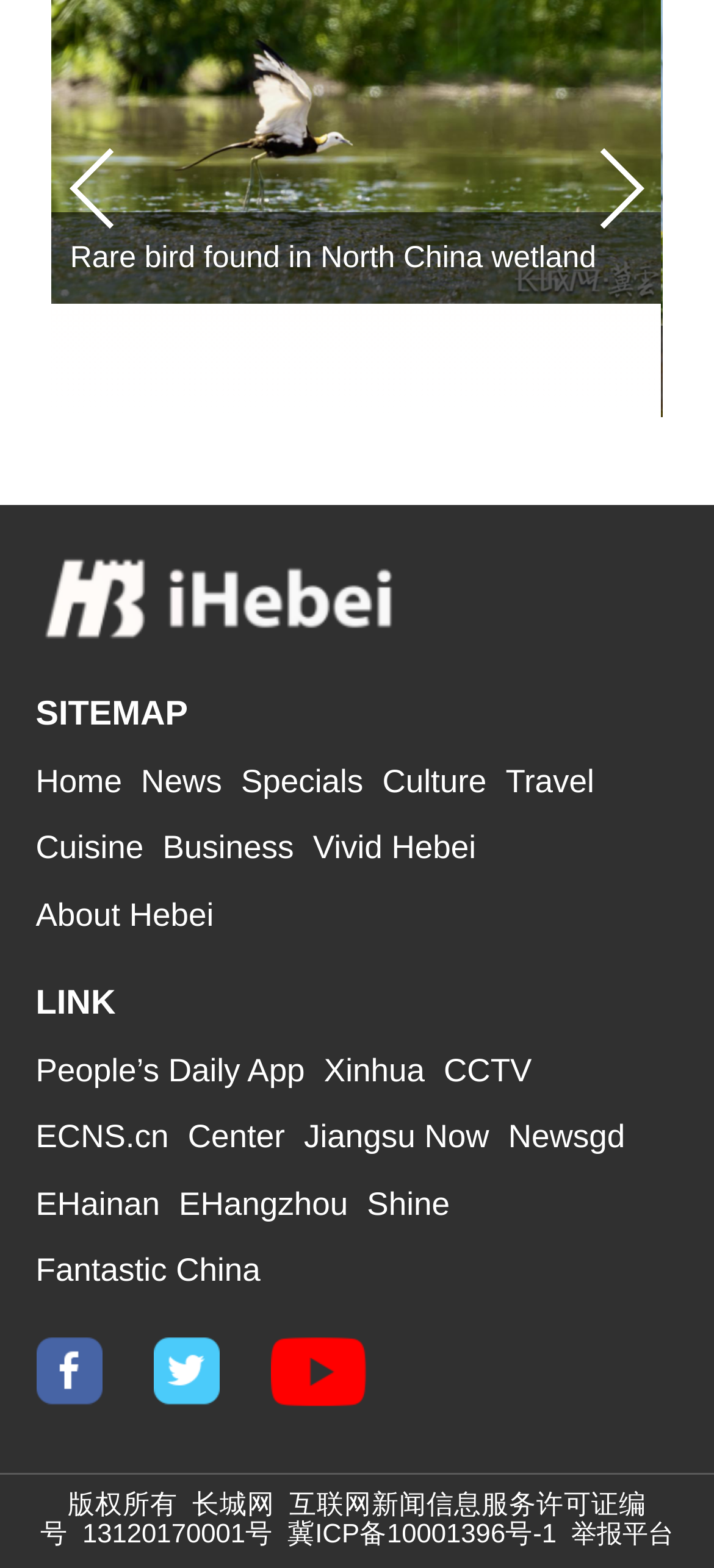Locate the bounding box coordinates of the region to be clicked to comply with the following instruction: "View 'News'". The coordinates must be four float numbers between 0 and 1, in the form [left, top, right, bottom].

[0.198, 0.486, 0.311, 0.511]